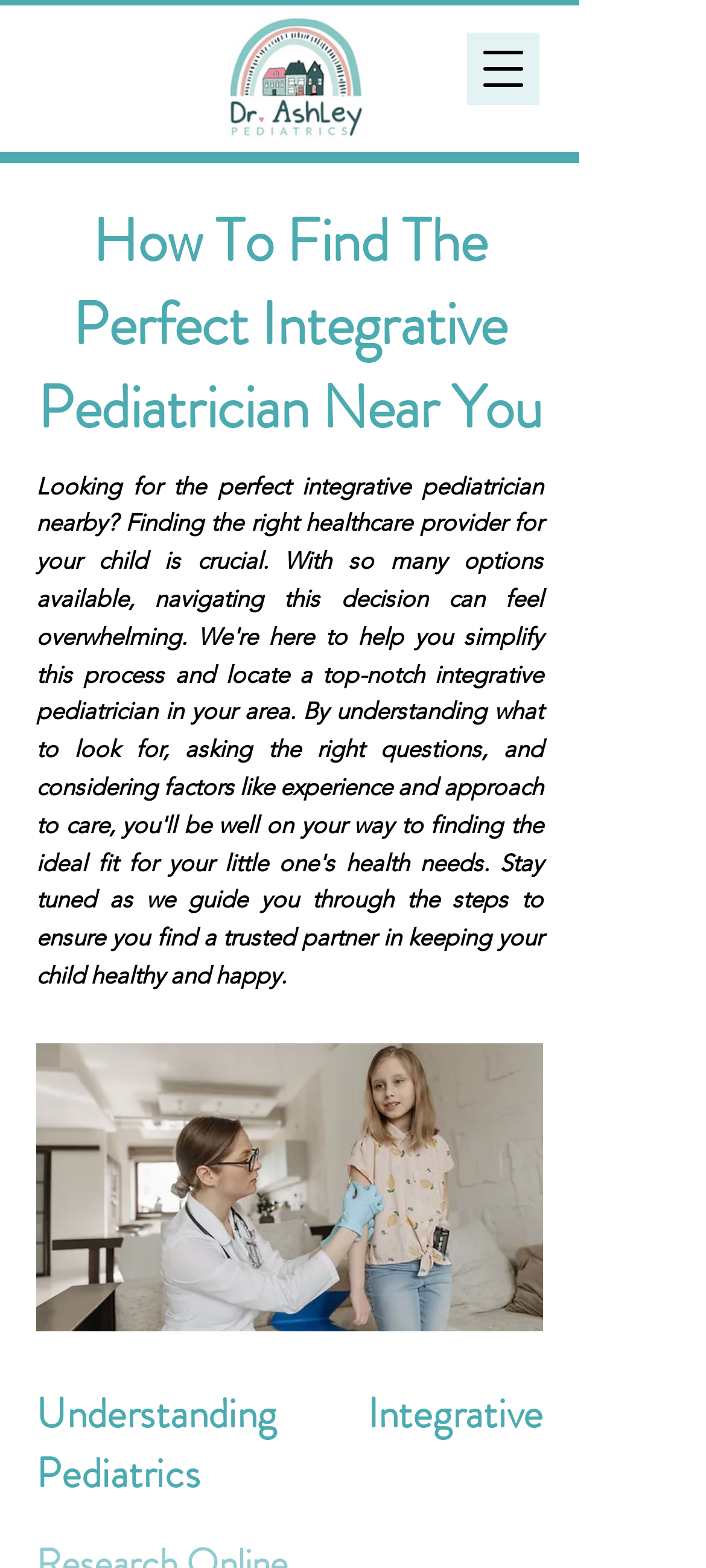Specify the bounding box coordinates (top-left x, top-left y, bottom-right x, bottom-right y) of the UI element in the screenshot that matches this description: aria-label="Open navigation menu"

[0.662, 0.021, 0.764, 0.067]